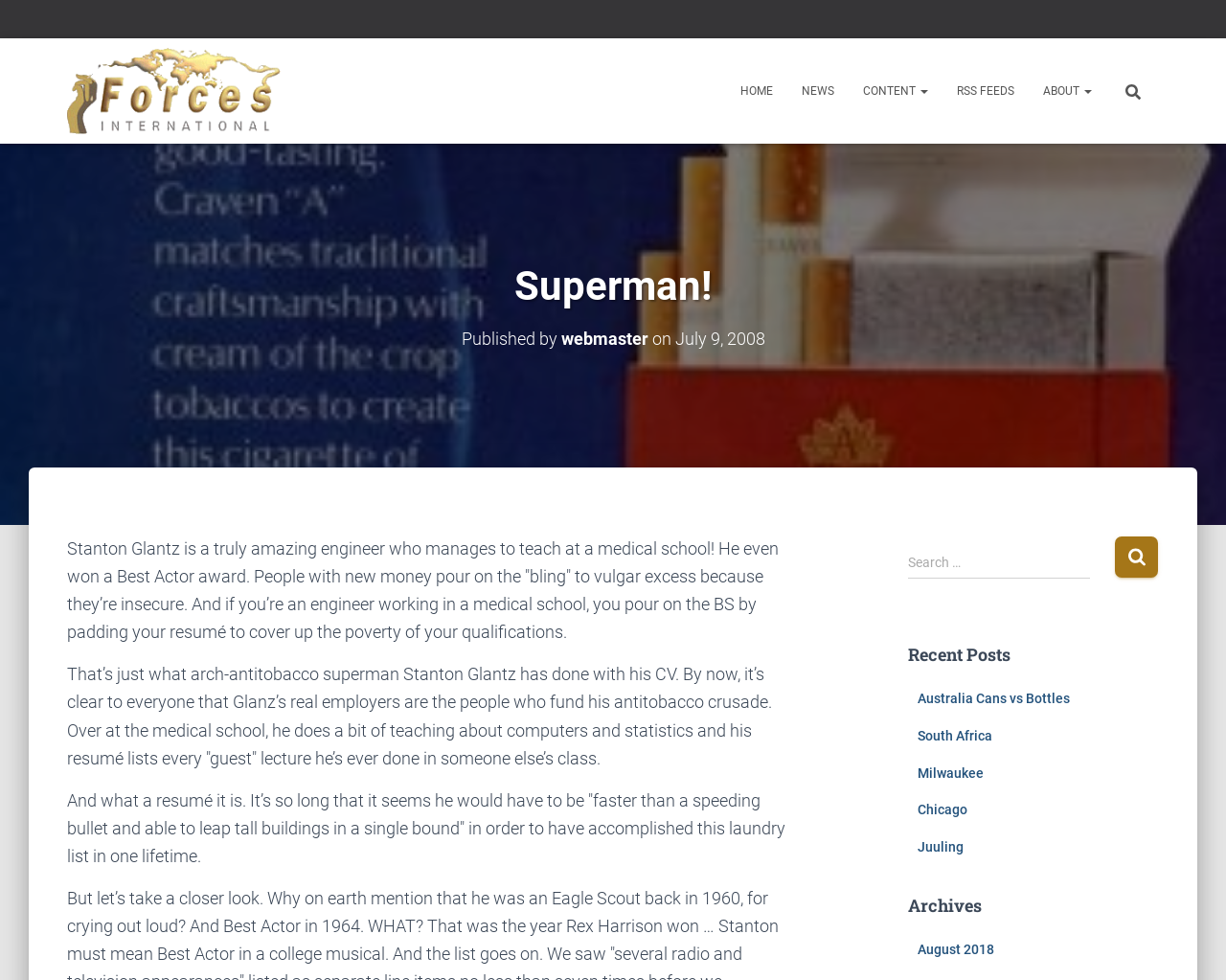Please determine the bounding box coordinates for the UI element described as: "parent_node: Search for:".

[0.902, 0.068, 0.945, 0.117]